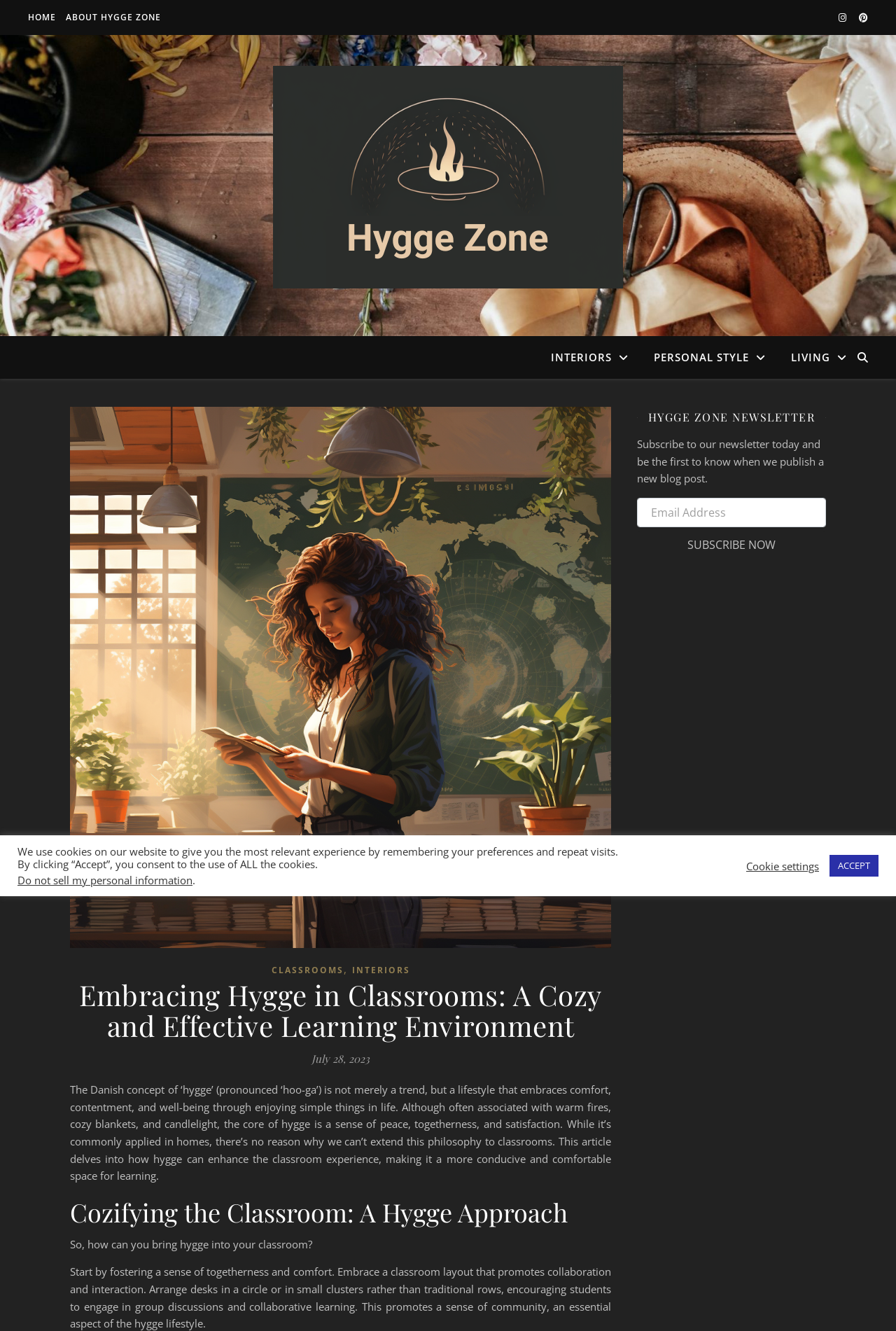Please find the bounding box for the UI element described by: "Personal Style".

[0.717, 0.252, 0.867, 0.285]